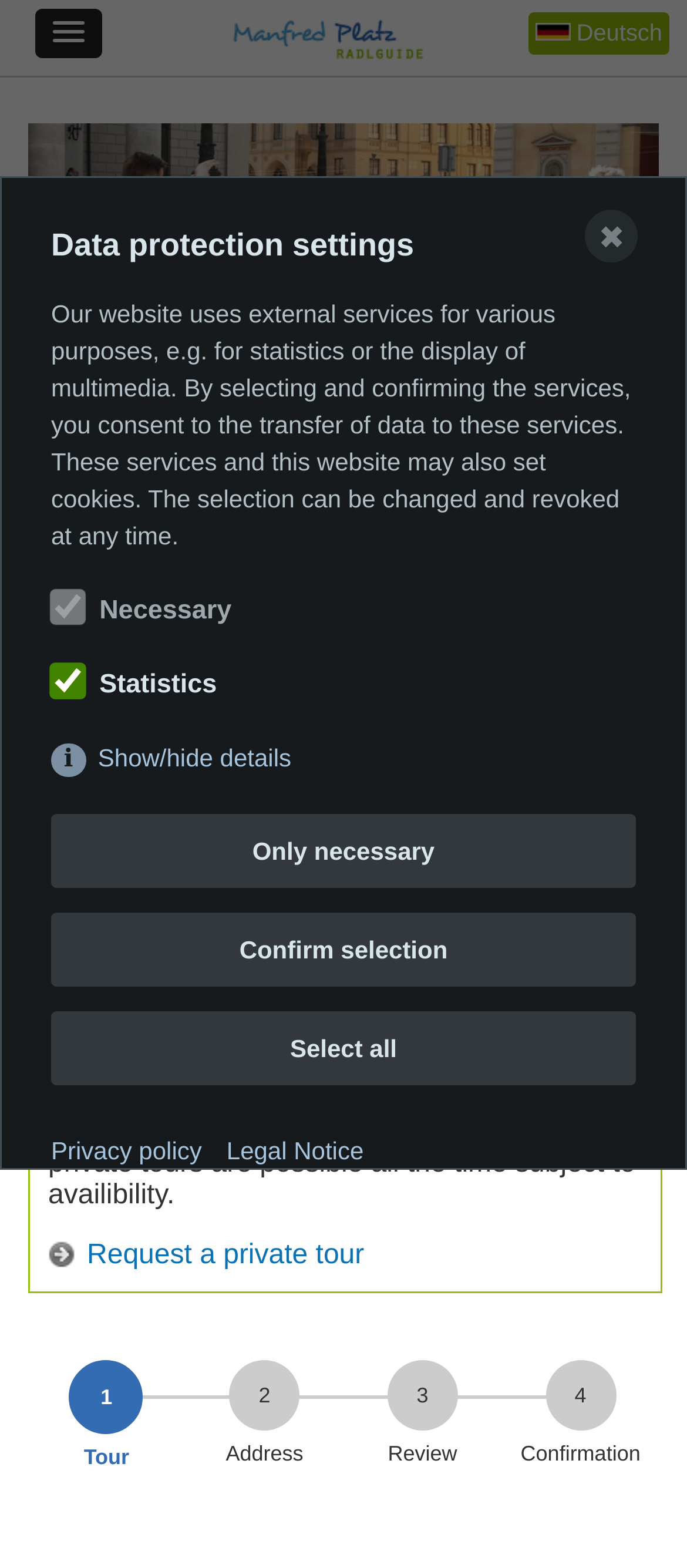Respond to the question below with a single word or phrase: What is the name of the Radlguide?

Manfred Platz